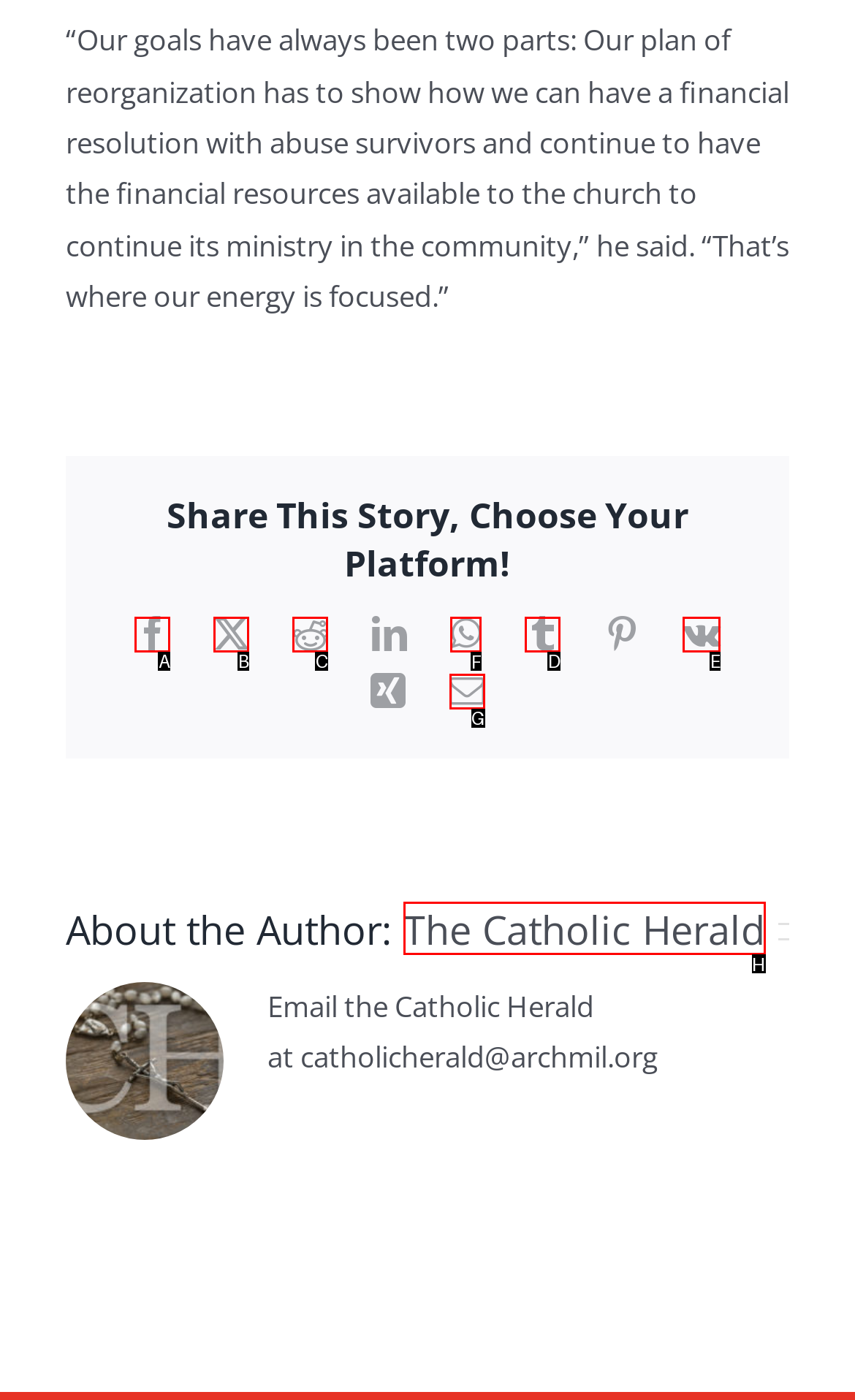To achieve the task: Share this story on WhatsApp, which HTML element do you need to click?
Respond with the letter of the correct option from the given choices.

F